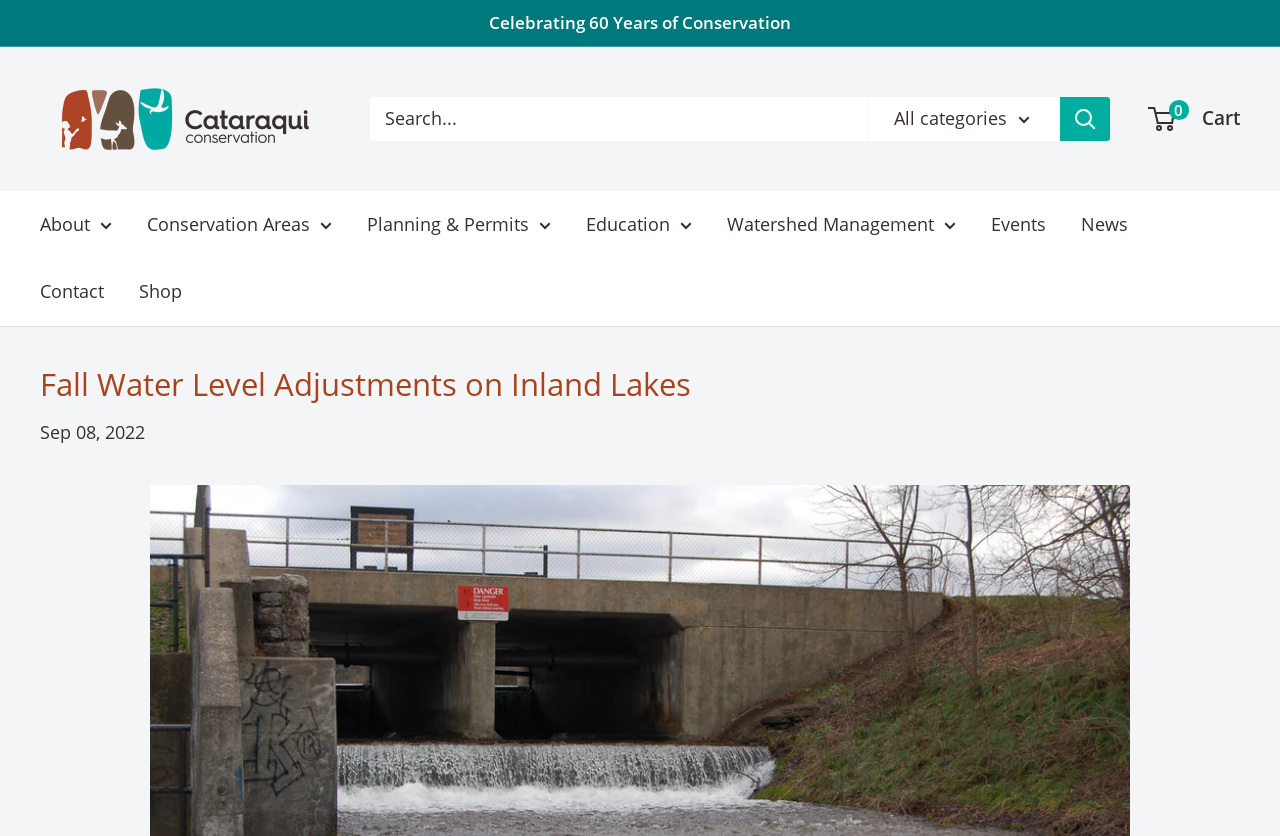Please locate the bounding box coordinates of the element's region that needs to be clicked to follow the instruction: "Read the news". The bounding box coordinates should be provided as four float numbers between 0 and 1, i.e., [left, top, right, bottom].

[0.845, 0.249, 0.881, 0.289]